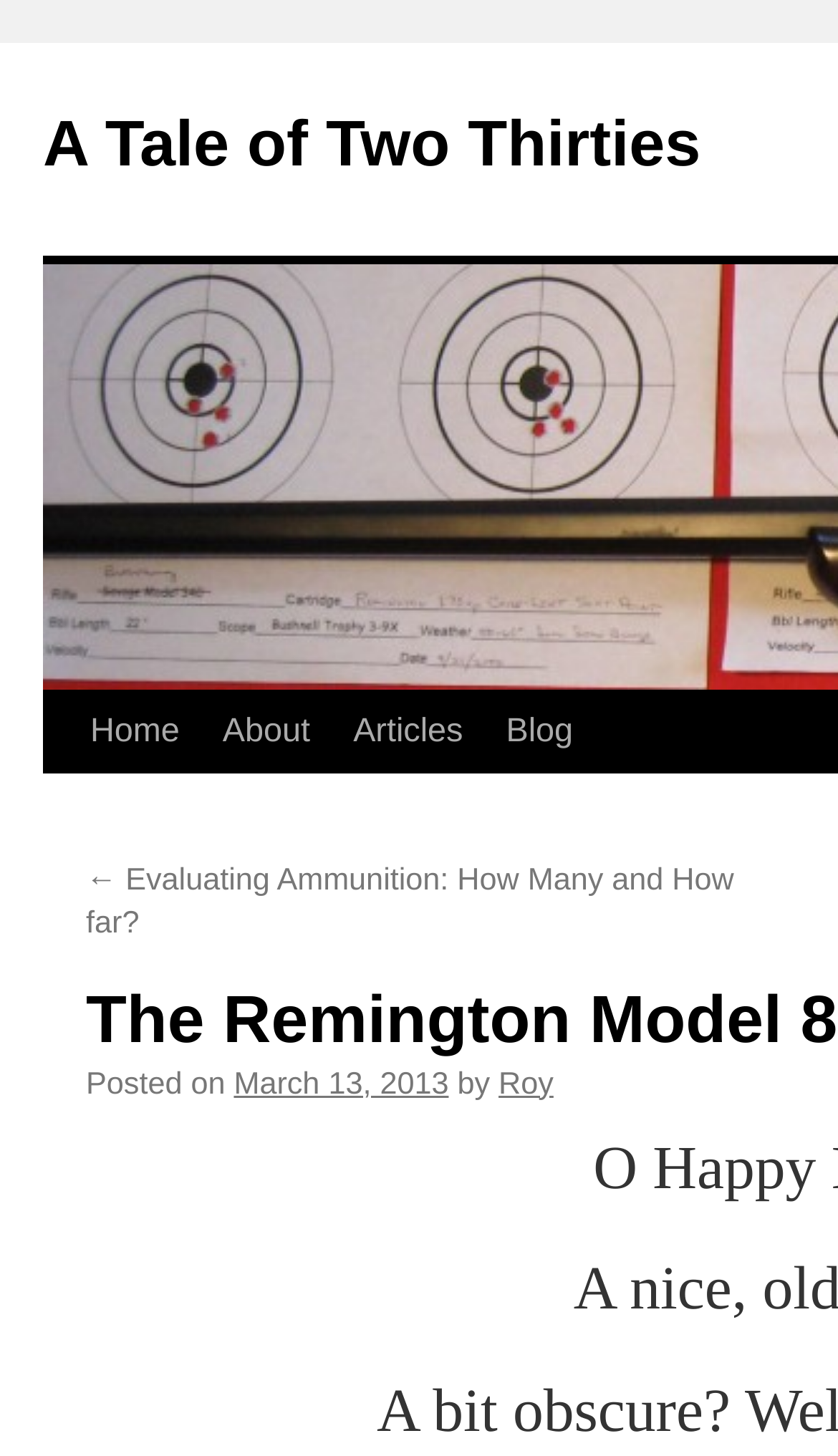Please indicate the bounding box coordinates for the clickable area to complete the following task: "read the previous article". The coordinates should be specified as four float numbers between 0 and 1, i.e., [left, top, right, bottom].

[0.103, 0.593, 0.876, 0.647]